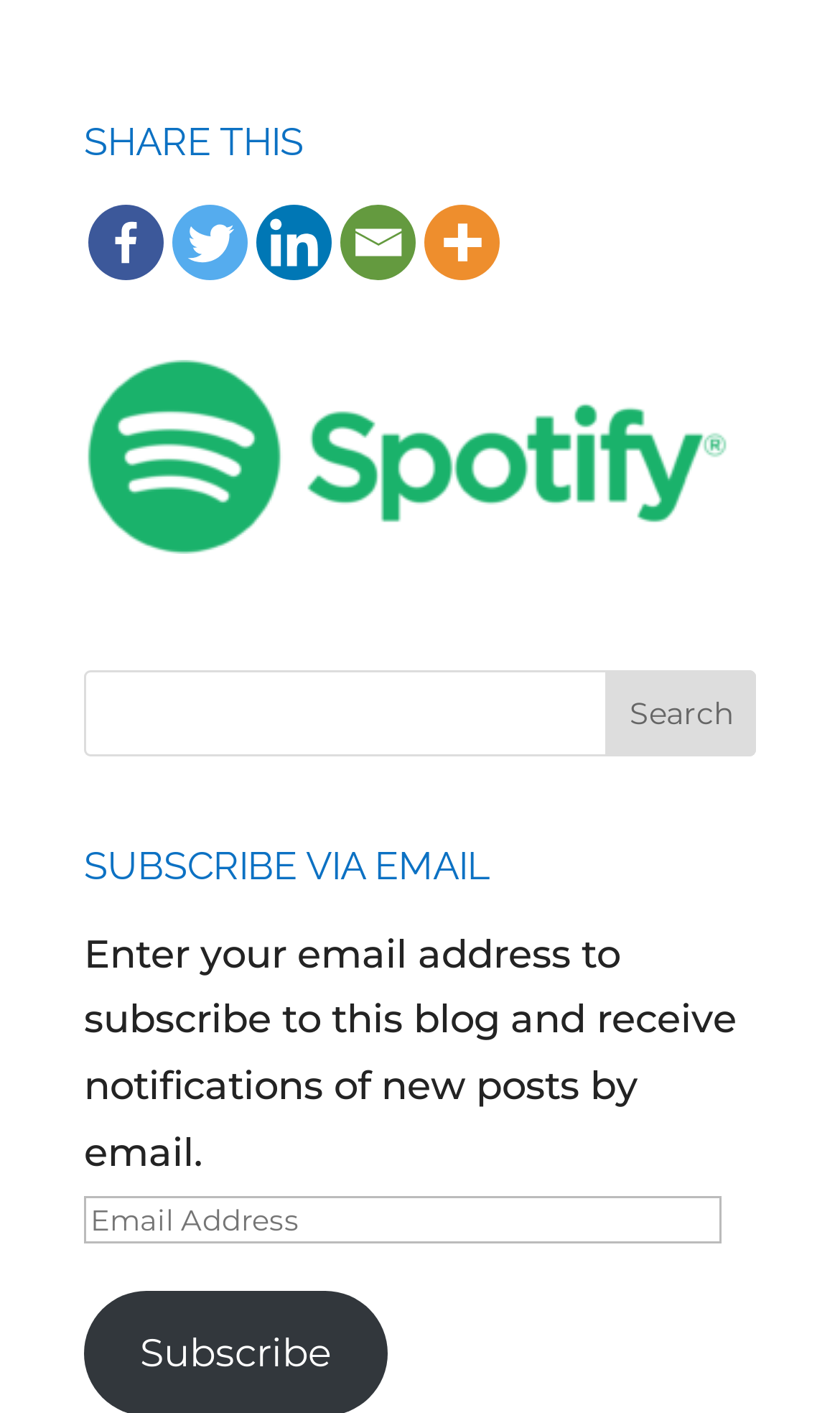Determine the bounding box for the HTML element described here: "title="Email"". The coordinates should be given as [left, top, right, bottom] with each number being a float between 0 and 1.

[0.405, 0.144, 0.495, 0.198]